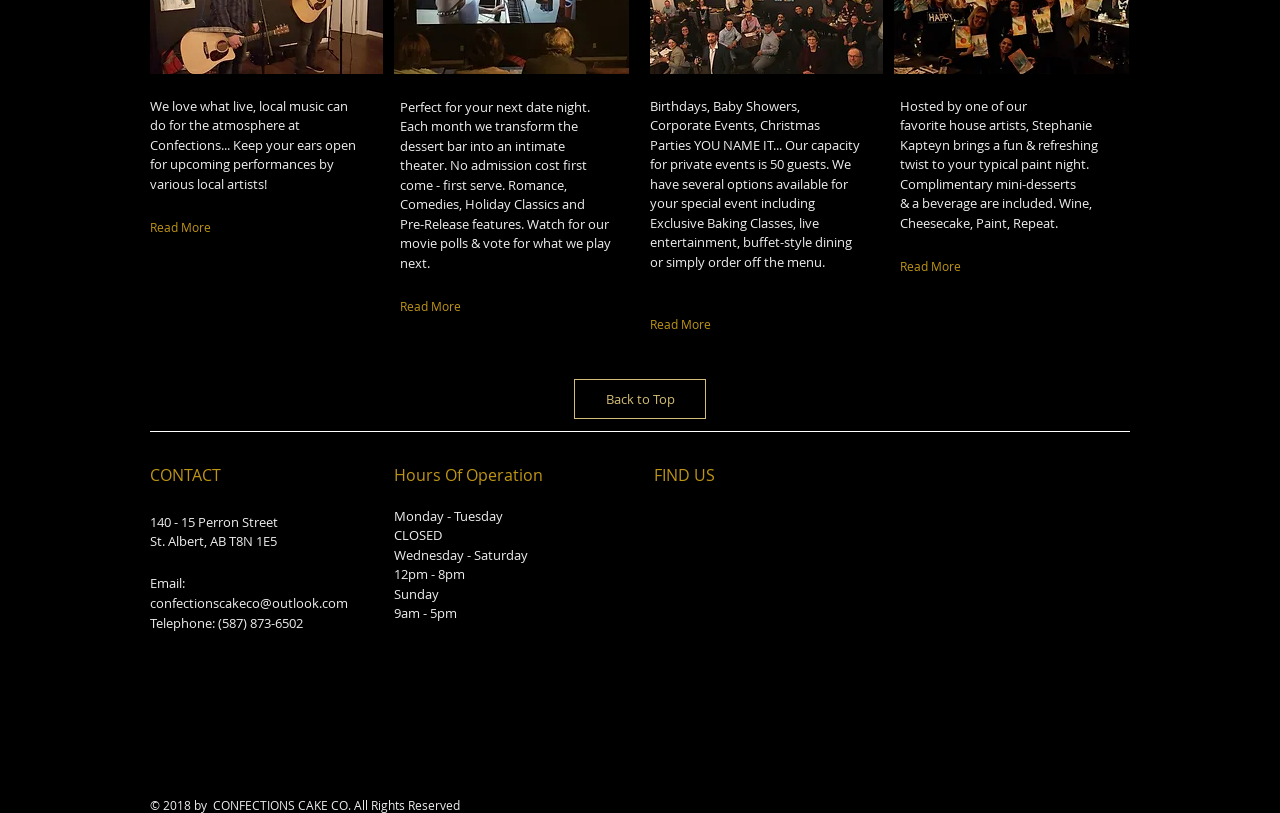Please indicate the bounding box coordinates of the element's region to be clicked to achieve the instruction: "Get more information about private events". Provide the coordinates as four float numbers between 0 and 1, i.e., [left, top, right, bottom].

[0.508, 0.383, 0.668, 0.417]